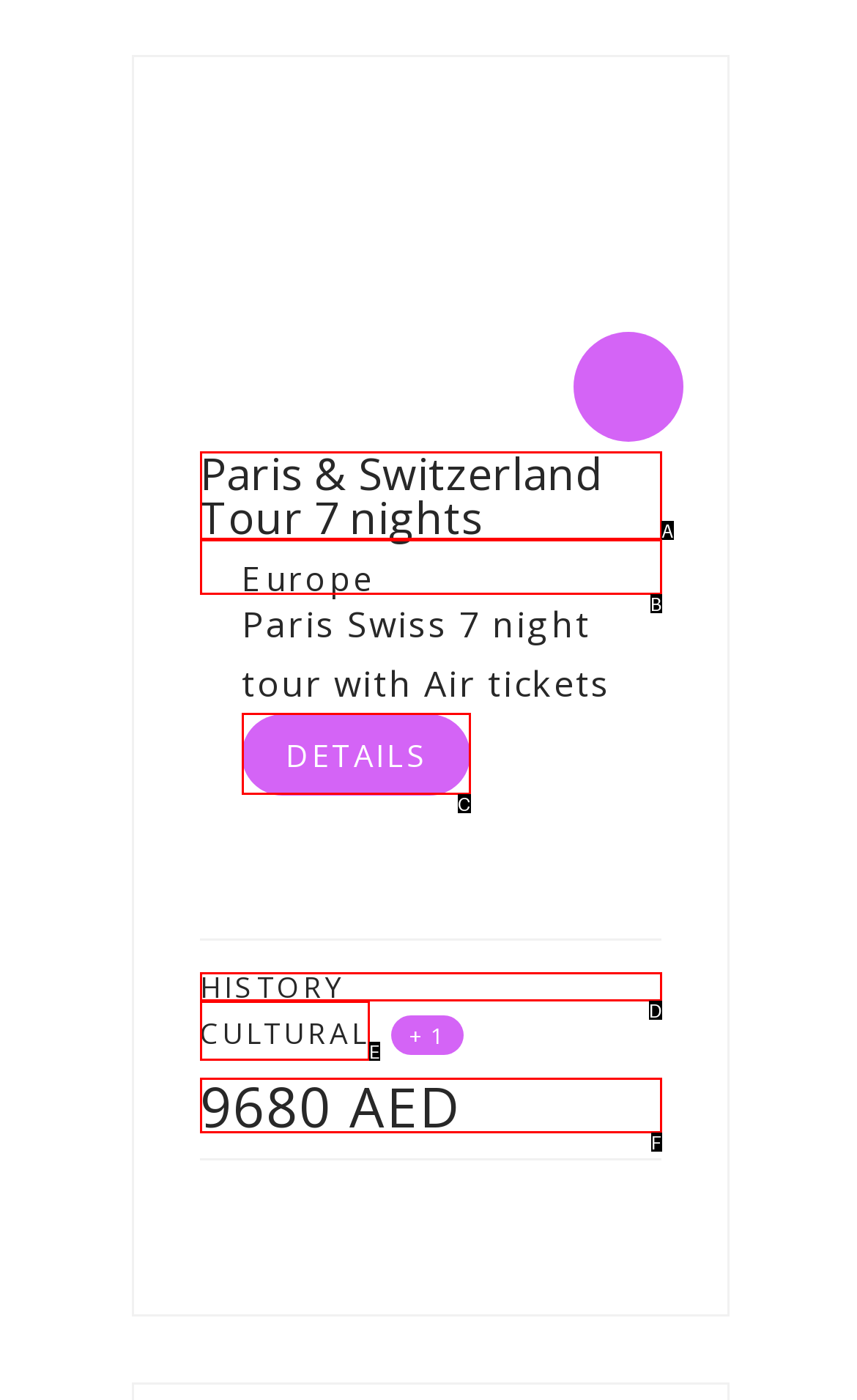Please determine which option aligns with the description: 9680 AED. Respond with the option’s letter directly from the available choices.

F